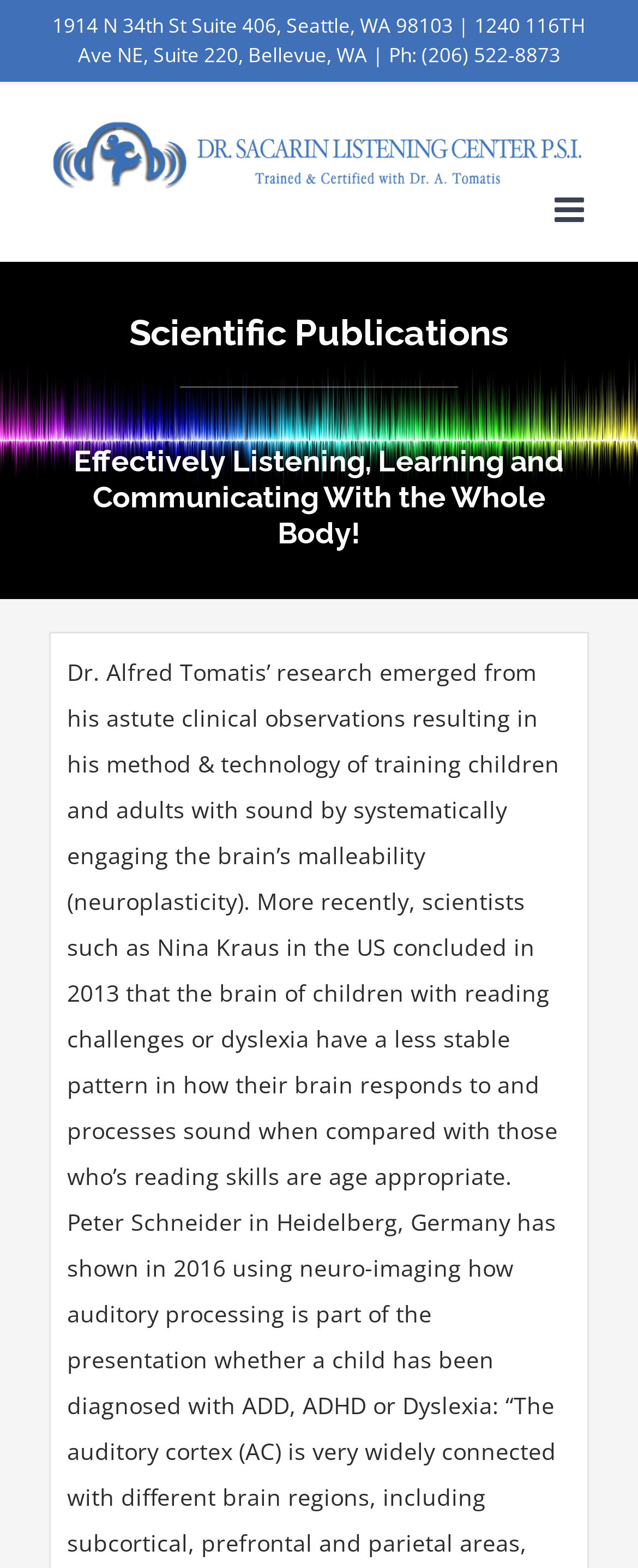Provide a one-word or brief phrase answer to the question:
What is the main topic of the webpage?

Scientific Publications